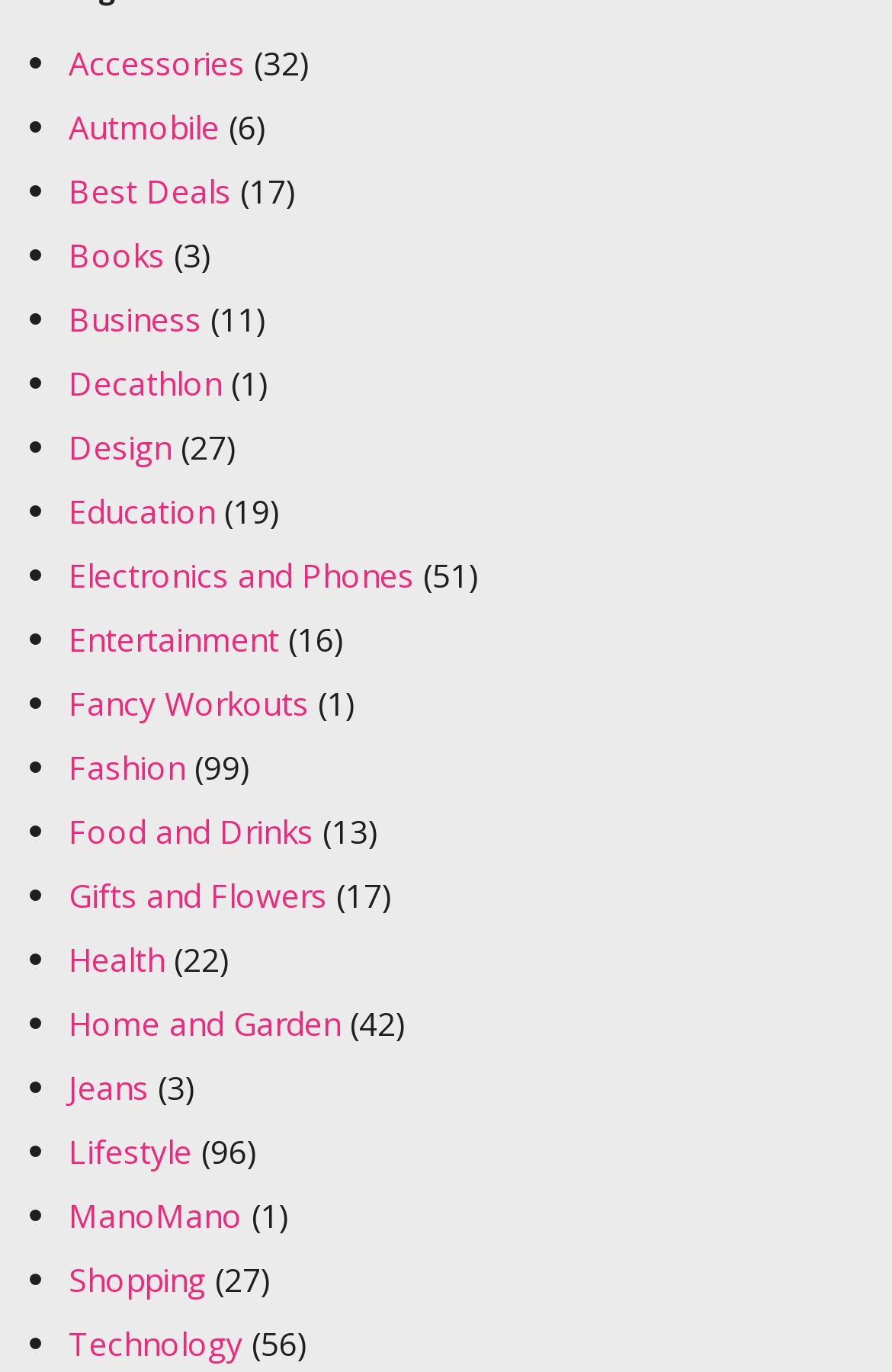Determine the bounding box coordinates of the clickable region to execute the instruction: "Browse Fashion". The coordinates should be four float numbers between 0 and 1, denoted as [left, top, right, bottom].

[0.077, 0.543, 0.208, 0.575]